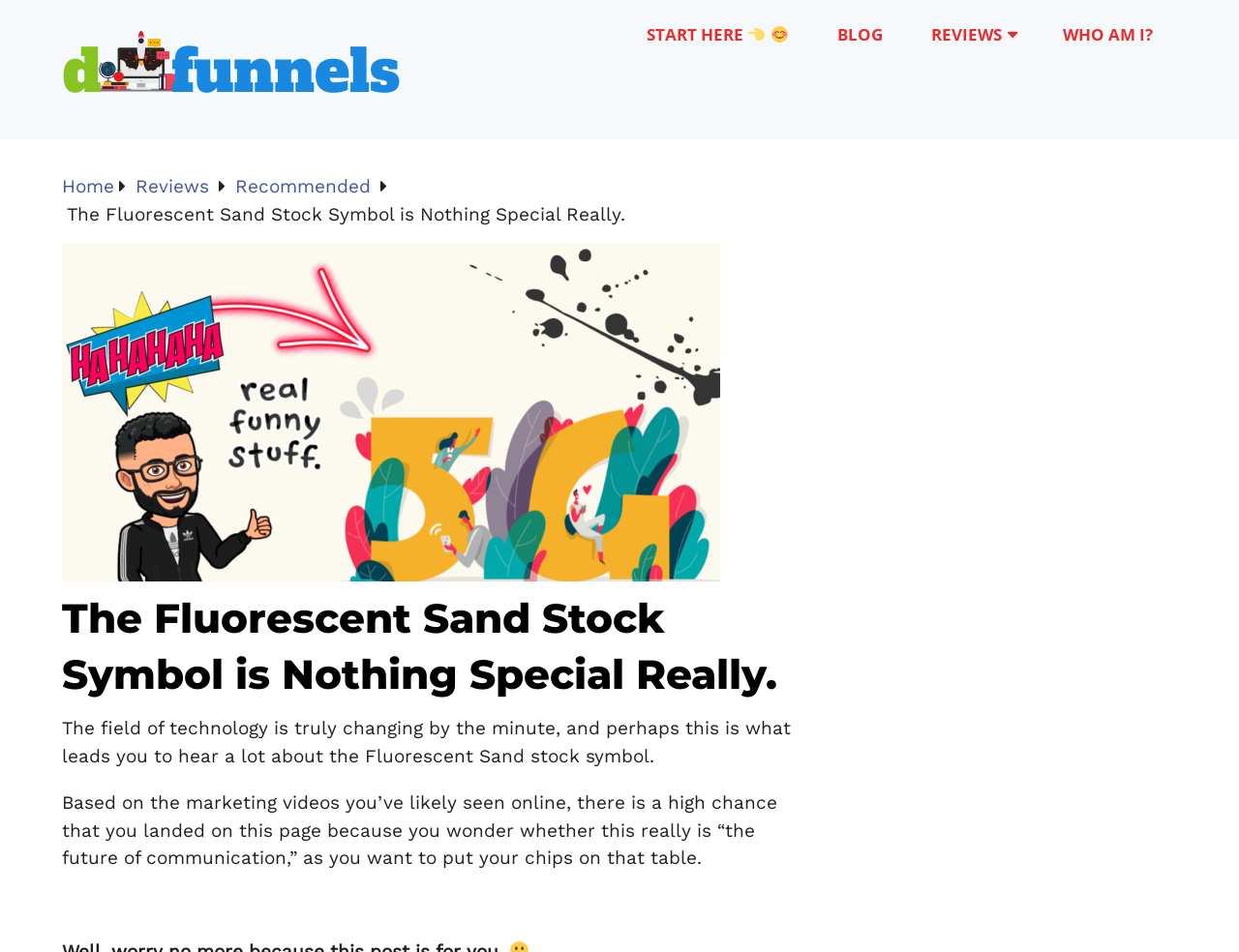Give a one-word or phrase response to the following question: What is the purpose of the 'START HERE' button?

To guide readers to start reading the content